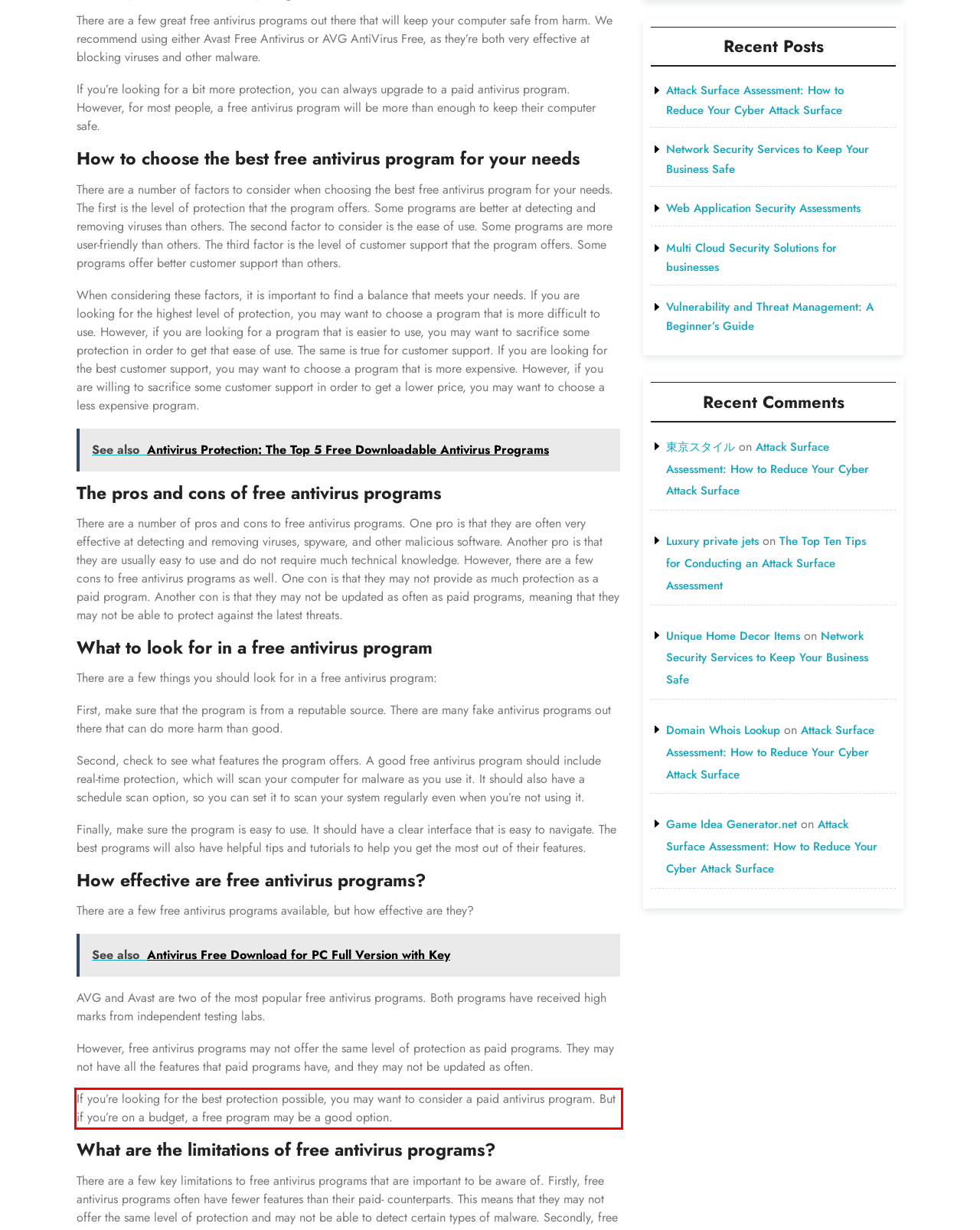Given a screenshot of a webpage with a red bounding box, extract the text content from the UI element inside the red bounding box.

If you’re looking for the best protection possible, you may want to consider a paid antivirus program. But if you’re on a budget, a free program may be a good option.